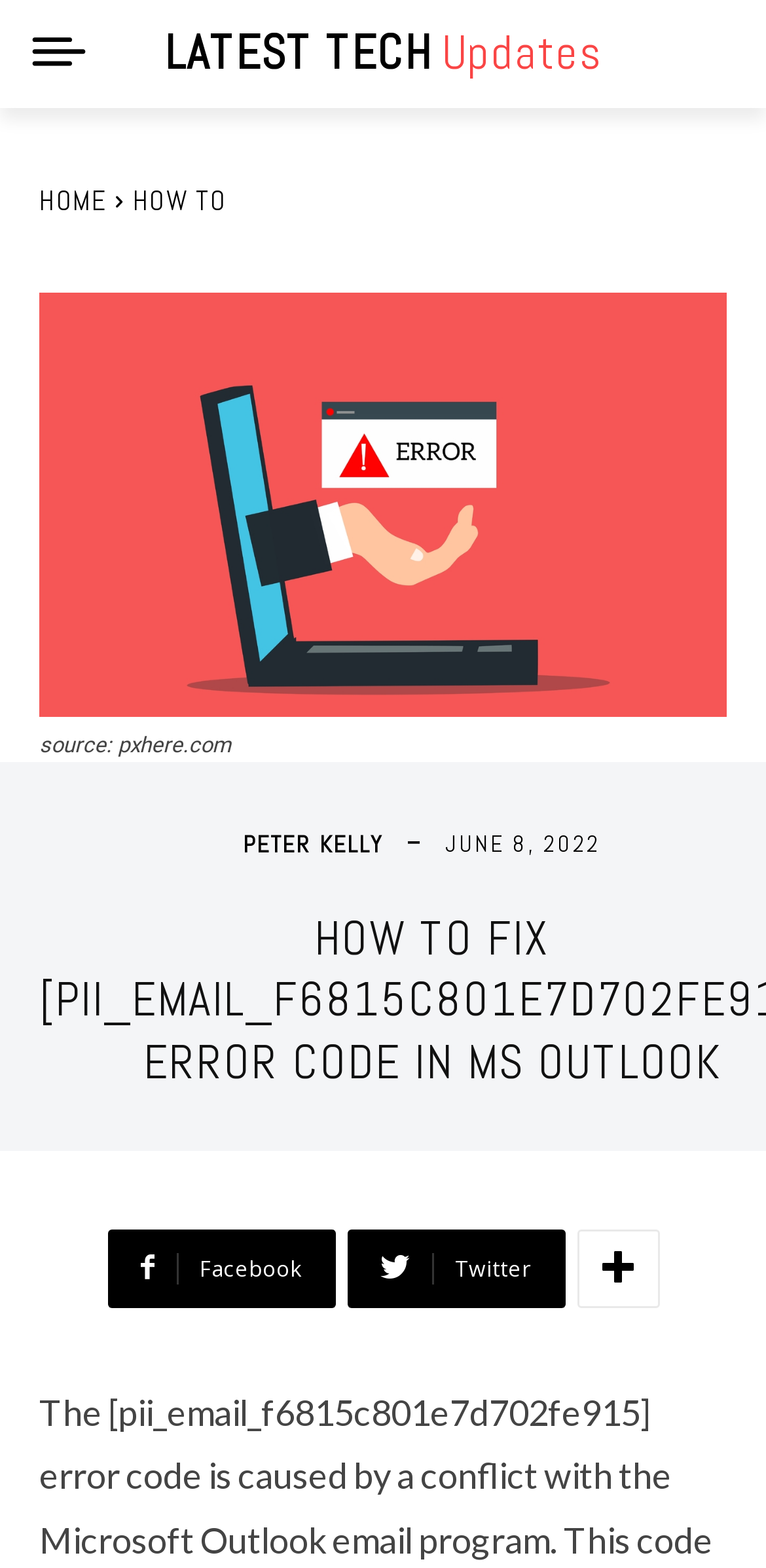Locate the UI element described as follows: "Facebook". Return the bounding box coordinates as four float numbers between 0 and 1 in the order [left, top, right, bottom].

[0.14, 0.784, 0.437, 0.834]